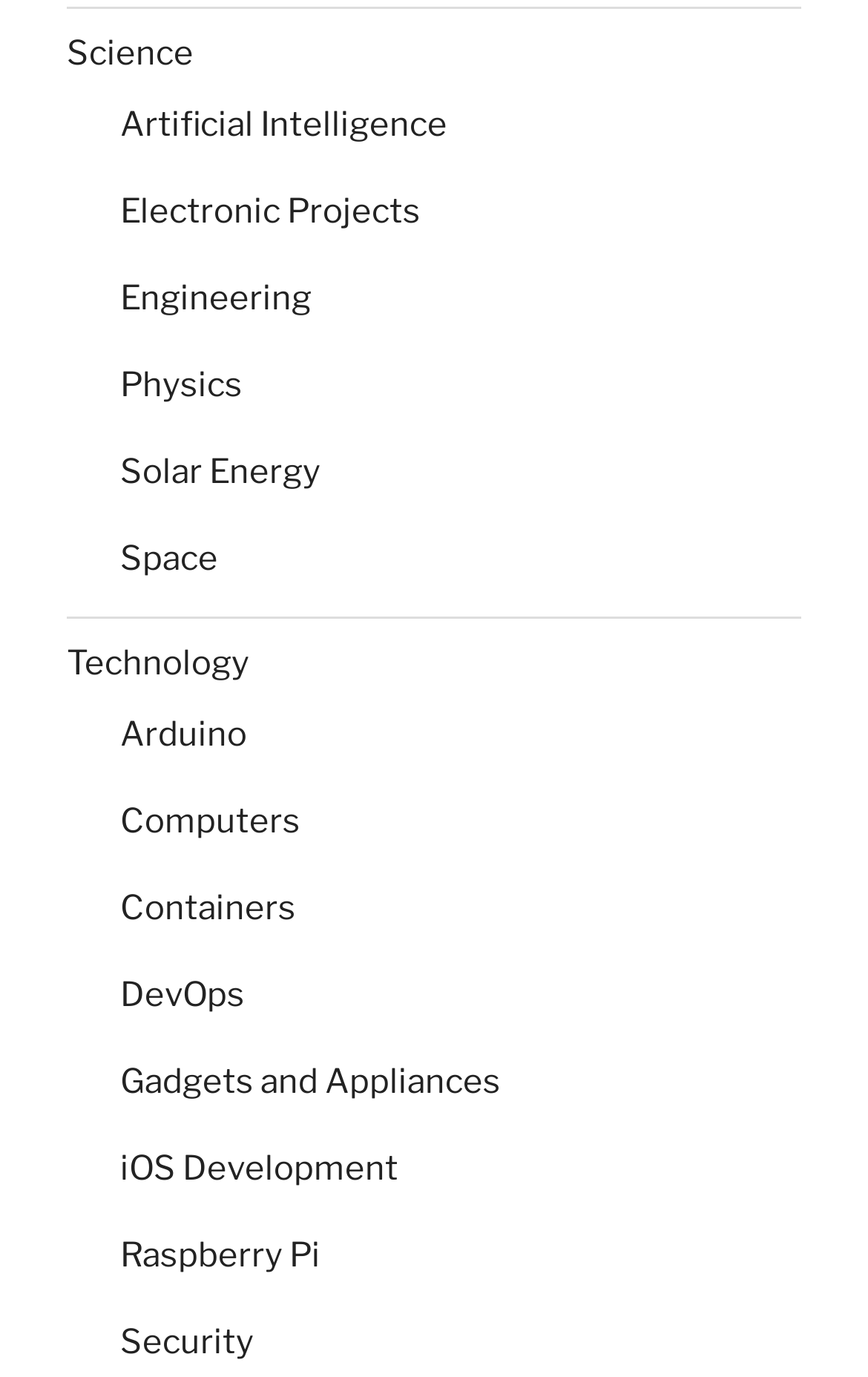Using the format (top-left x, top-left y, bottom-right x, bottom-right y), and given the element description, identify the bounding box coordinates within the screenshot: Gadgets and Appliances

[0.138, 0.771, 0.577, 0.8]